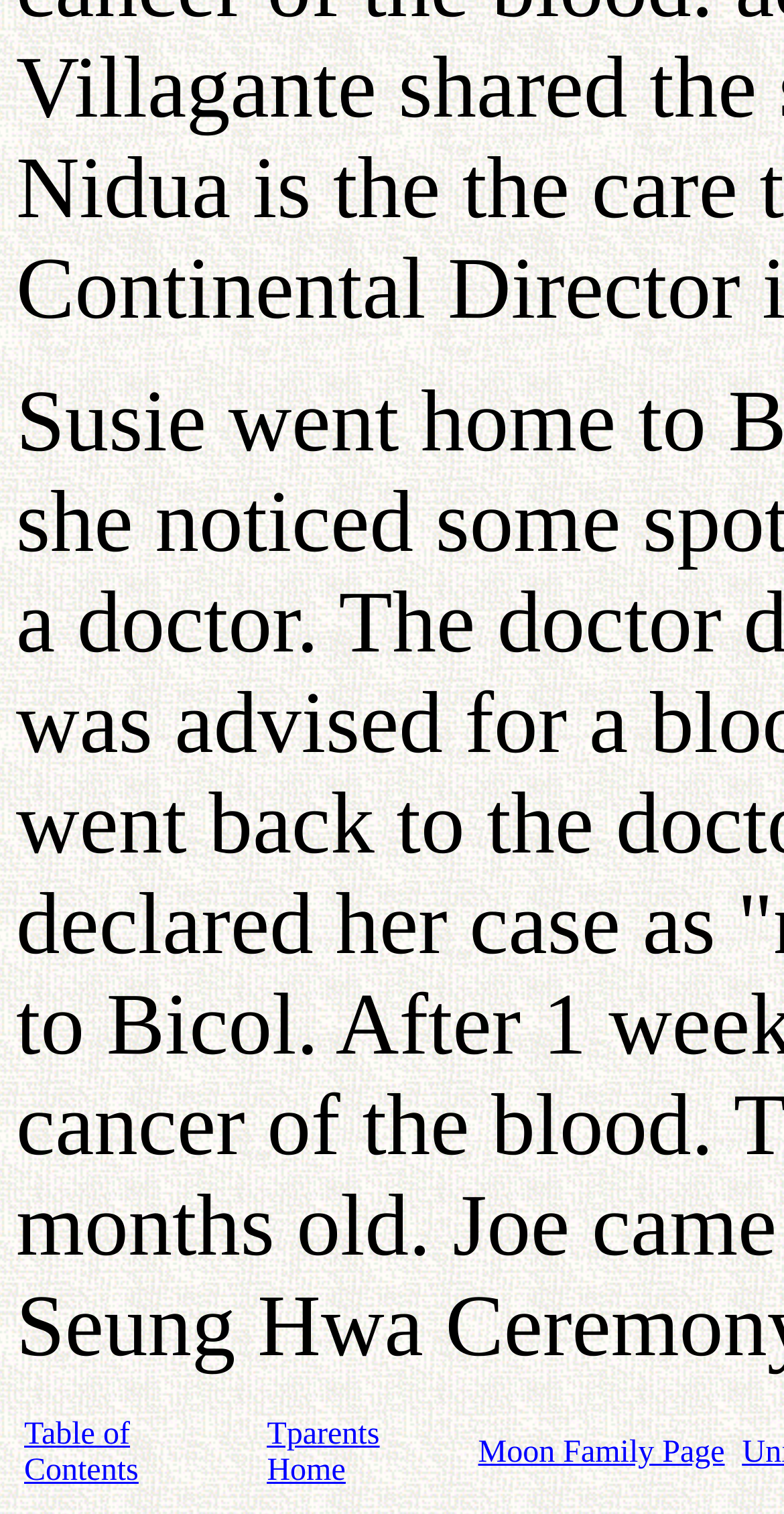Please find the bounding box coordinates in the format (top-left x, top-left y, bottom-right x, bottom-right y) for the given element description. Ensure the coordinates are floating point numbers between 0 and 1. Description: Tparents Home

[0.341, 0.936, 0.484, 0.983]